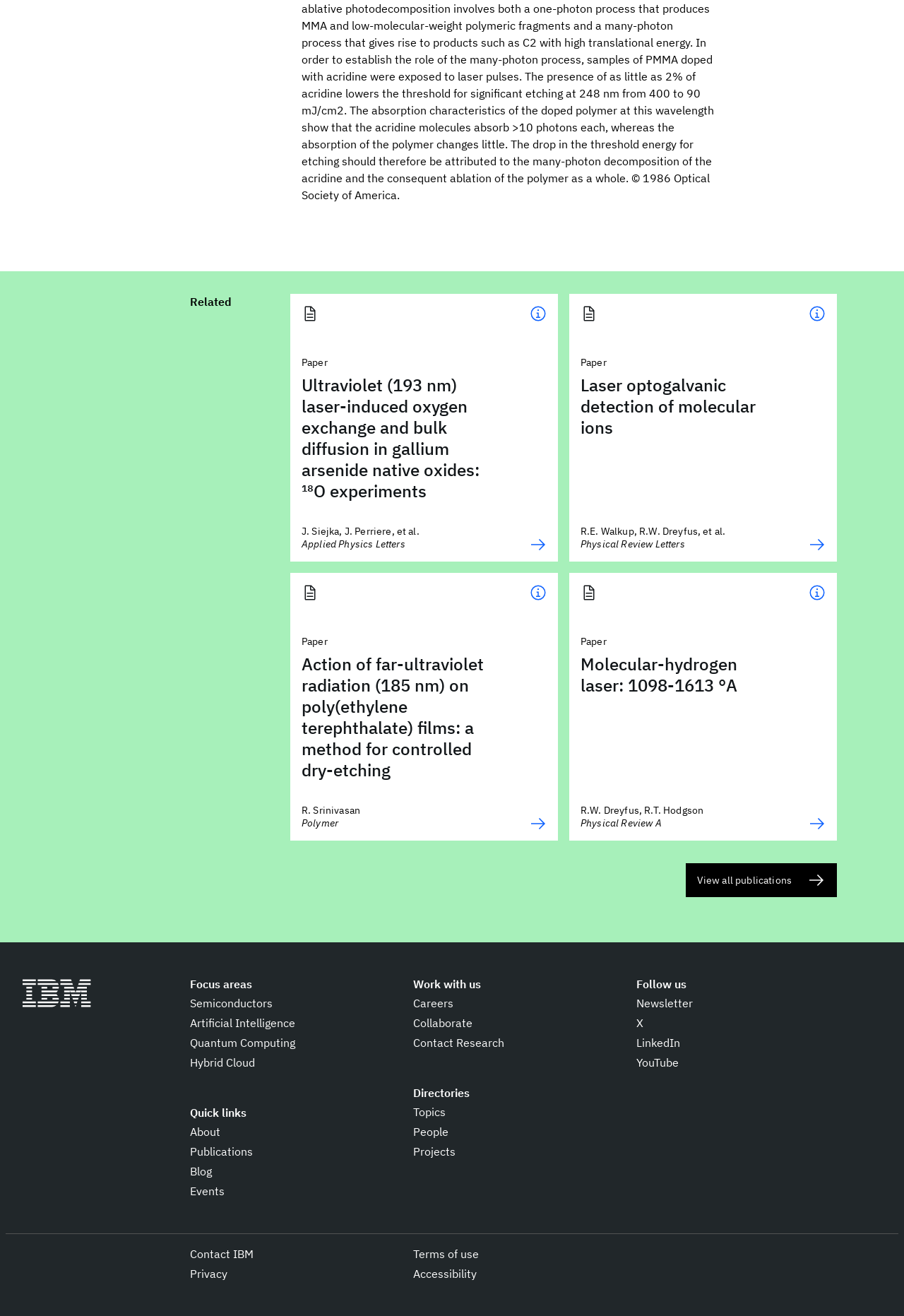Give a one-word or phrase response to the following question: How many articles are on this page?

4